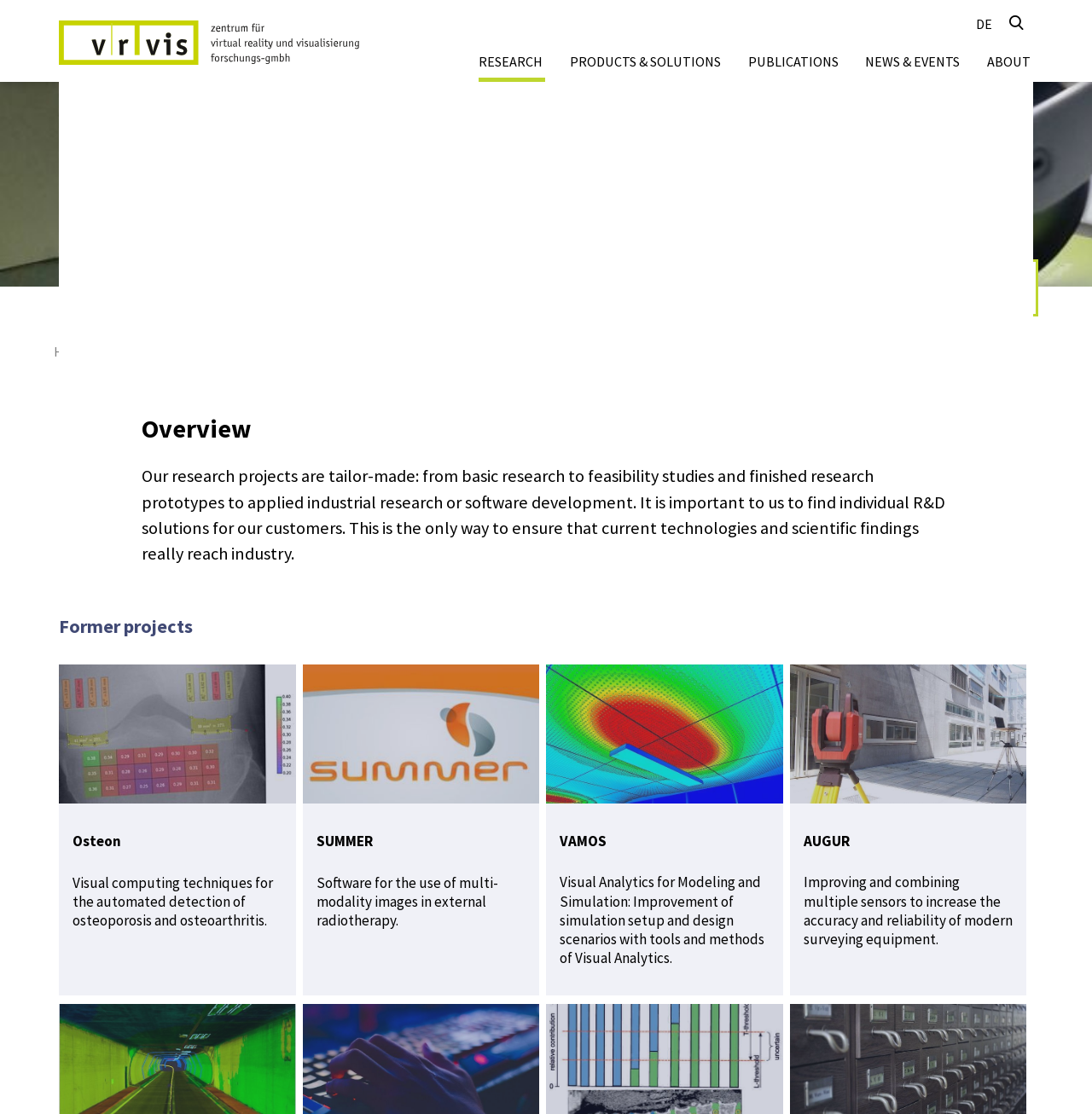What is the language of the webpage?
Ensure your answer is thorough and detailed.

The language of the webpage is German, as indicated by the 'DE' link at the top right corner of the webpage with bounding box coordinates [0.894, 0.014, 0.909, 0.029].